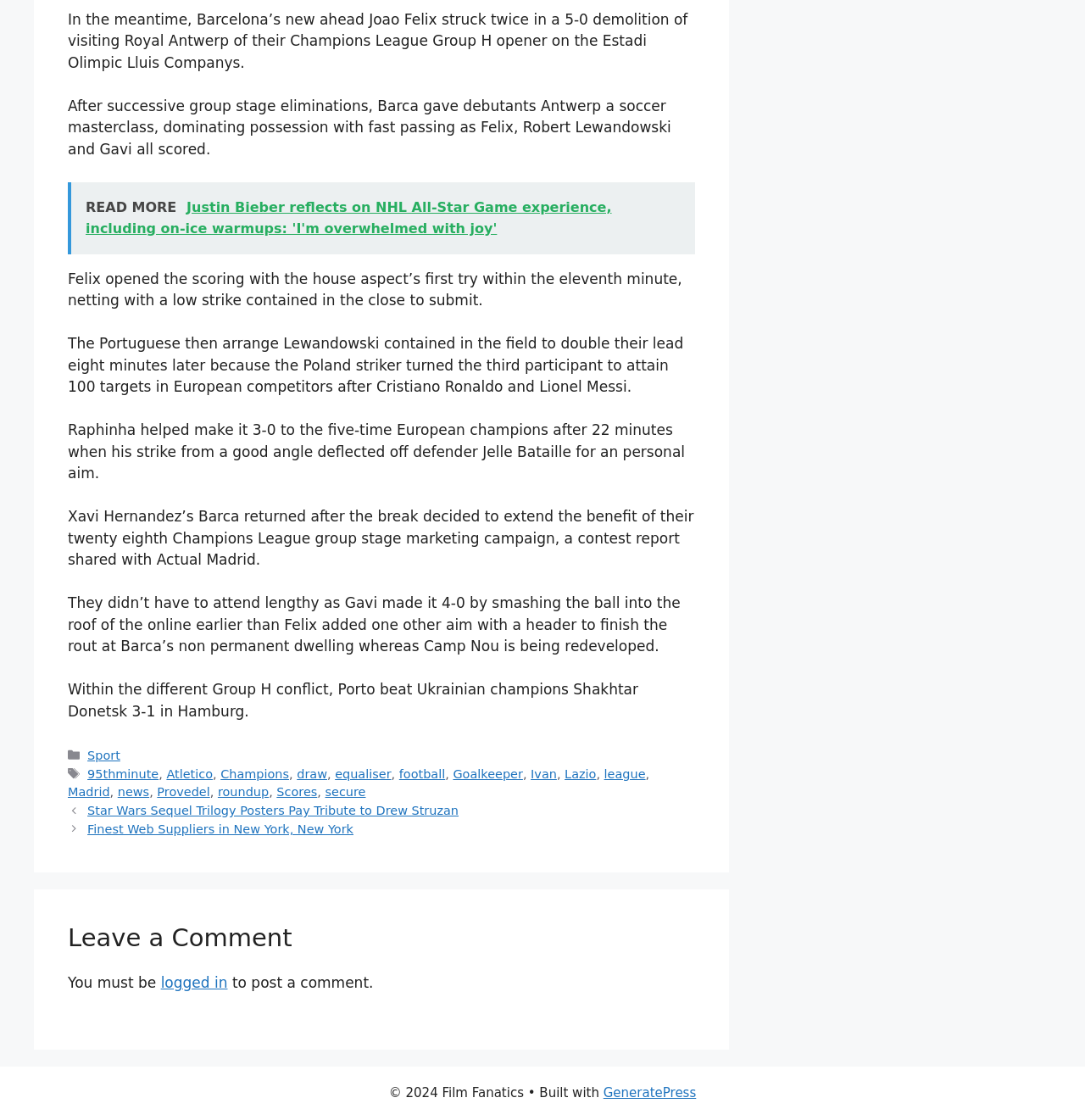Could you highlight the region that needs to be clicked to execute the instruction: "Read more about Justin Bieber's NHL All-Star Game experience"?

[0.062, 0.163, 0.641, 0.227]